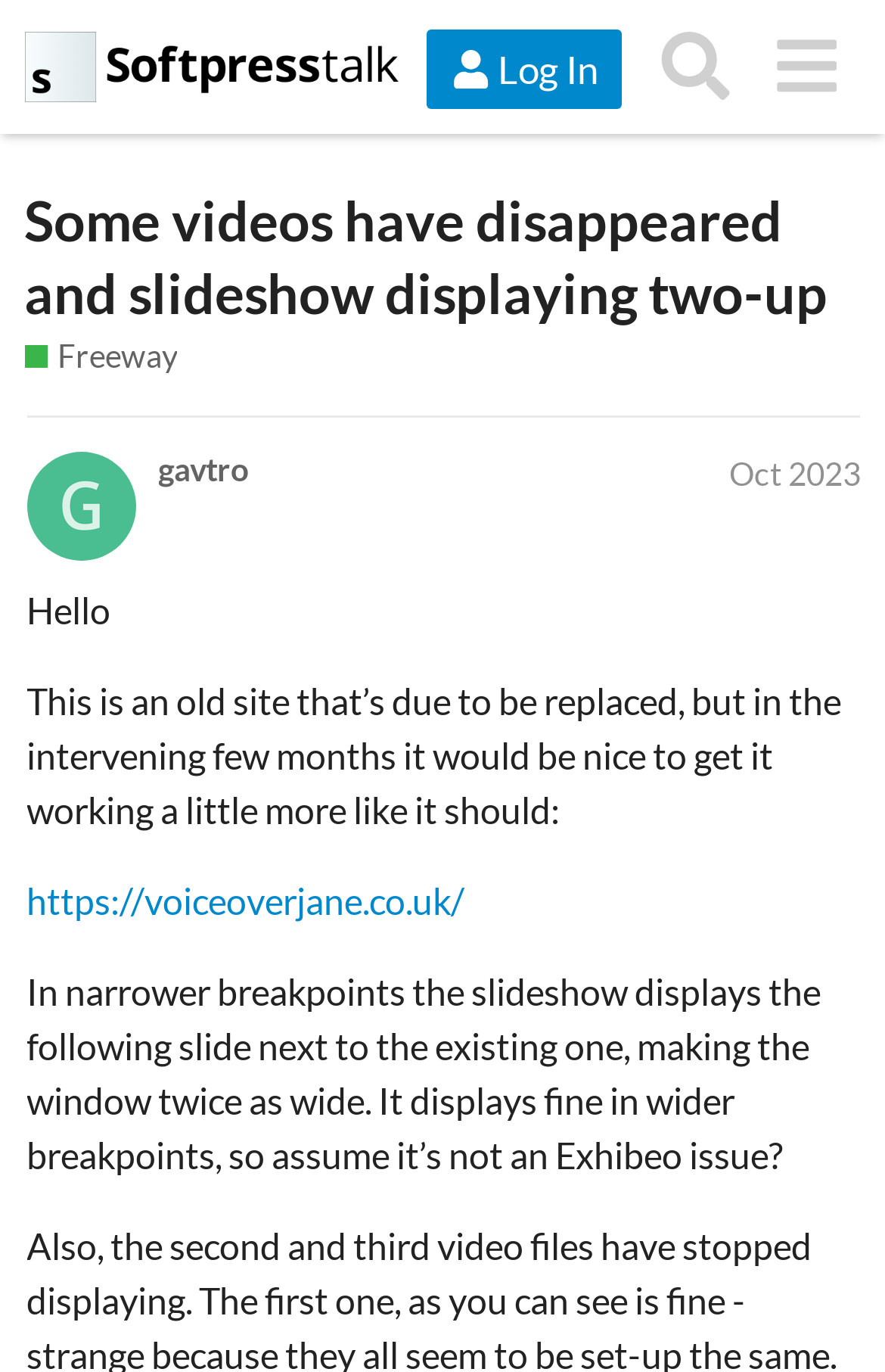Describe the webpage in detail, including text, images, and layout.

The webpage appears to be a forum or discussion board, with a header section at the top that spans the entire width of the page. In the top-left corner, there is a link to "Softpress Talk" accompanied by an image, while on the top-right corner, there are three buttons: "Log In", "Search", and "Menu", each with an associated image.

Below the header section, there is a large heading that reads "Some videos have disappeared and slideshow displaying two-up - Freeway - Softpress Talk". This heading is followed by a link to the same title, and then a link to "Freeway" with a brief description.

The main content of the page is a discussion thread, with a heading that indicates the author and date of the post, "gavtro Oct 2023". The post itself is divided into several paragraphs, starting with a greeting, "Hello", followed by a brief introduction to the topic. The introduction is followed by a link to an external website, and then a description of the issue being discussed, which appears to be related to a slideshow display problem.

There are no images in the main content area, but there are several links and buttons throughout the page. The overall layout is dense, with multiple elements packed closely together, but the text is still readable.